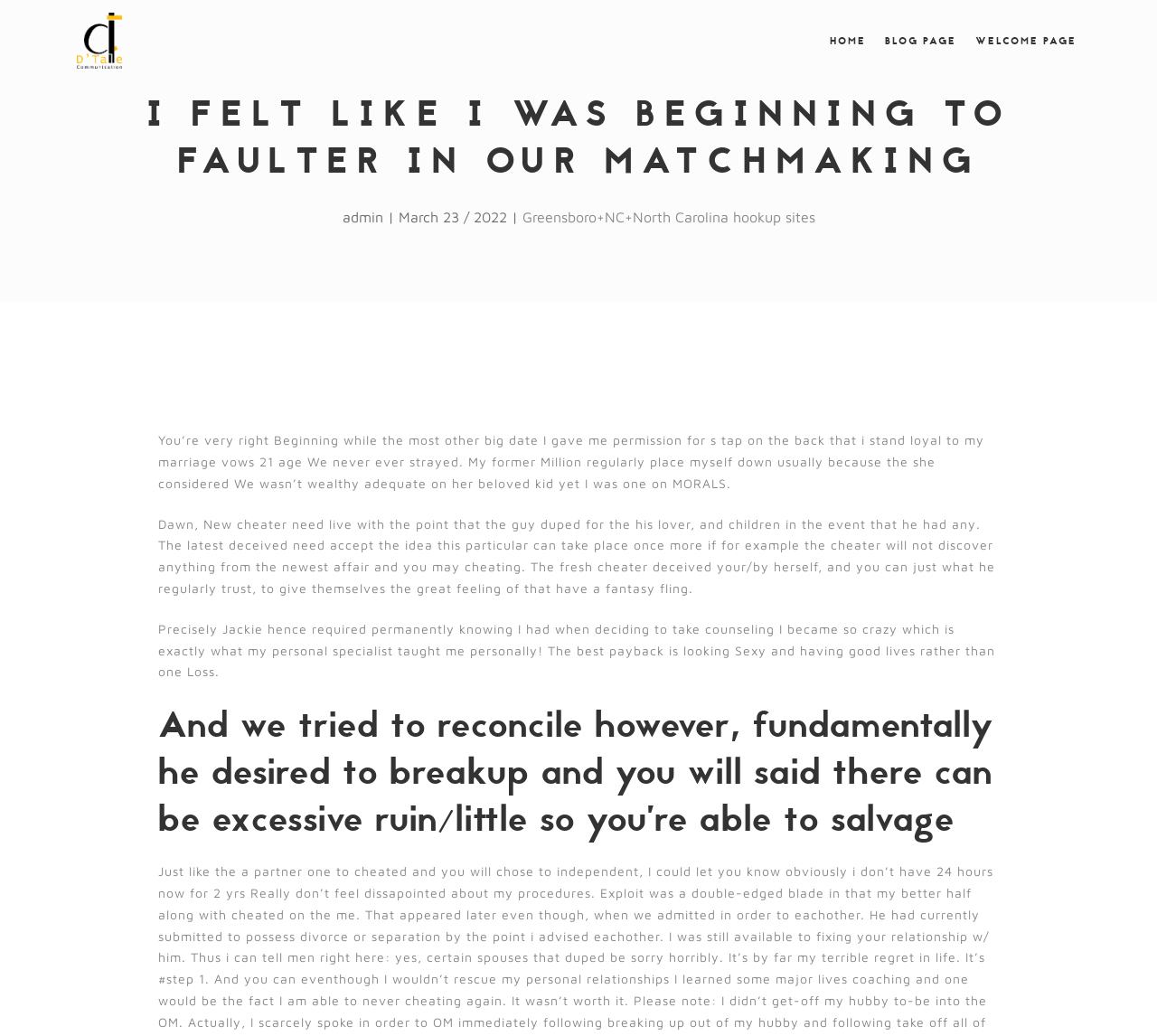How old was the author when they got married?
Based on the screenshot, provide your answer in one word or phrase.

21